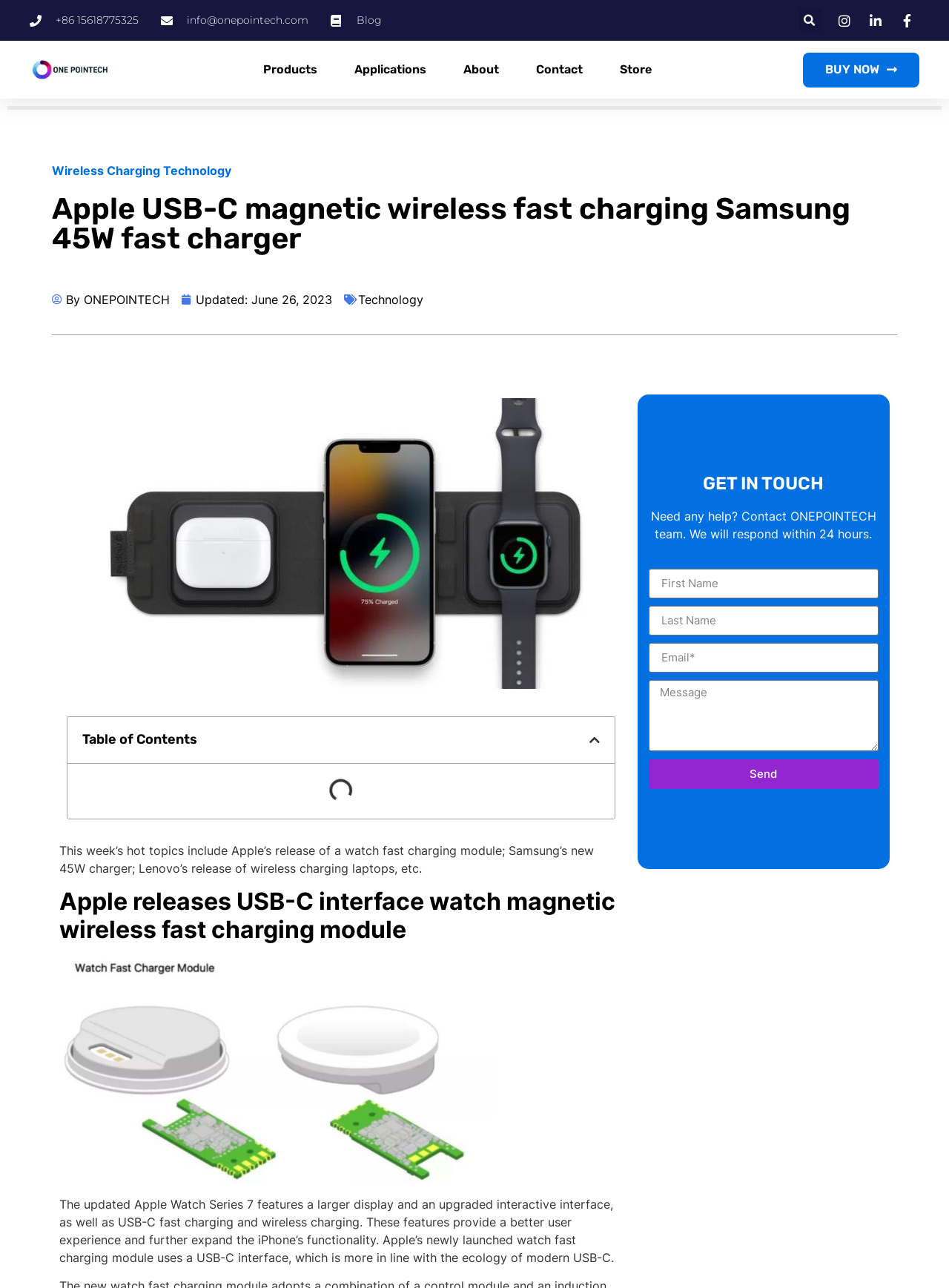Provide a brief response to the question below using one word or phrase:
What is the topic of the article?

Wireless Charging Technology